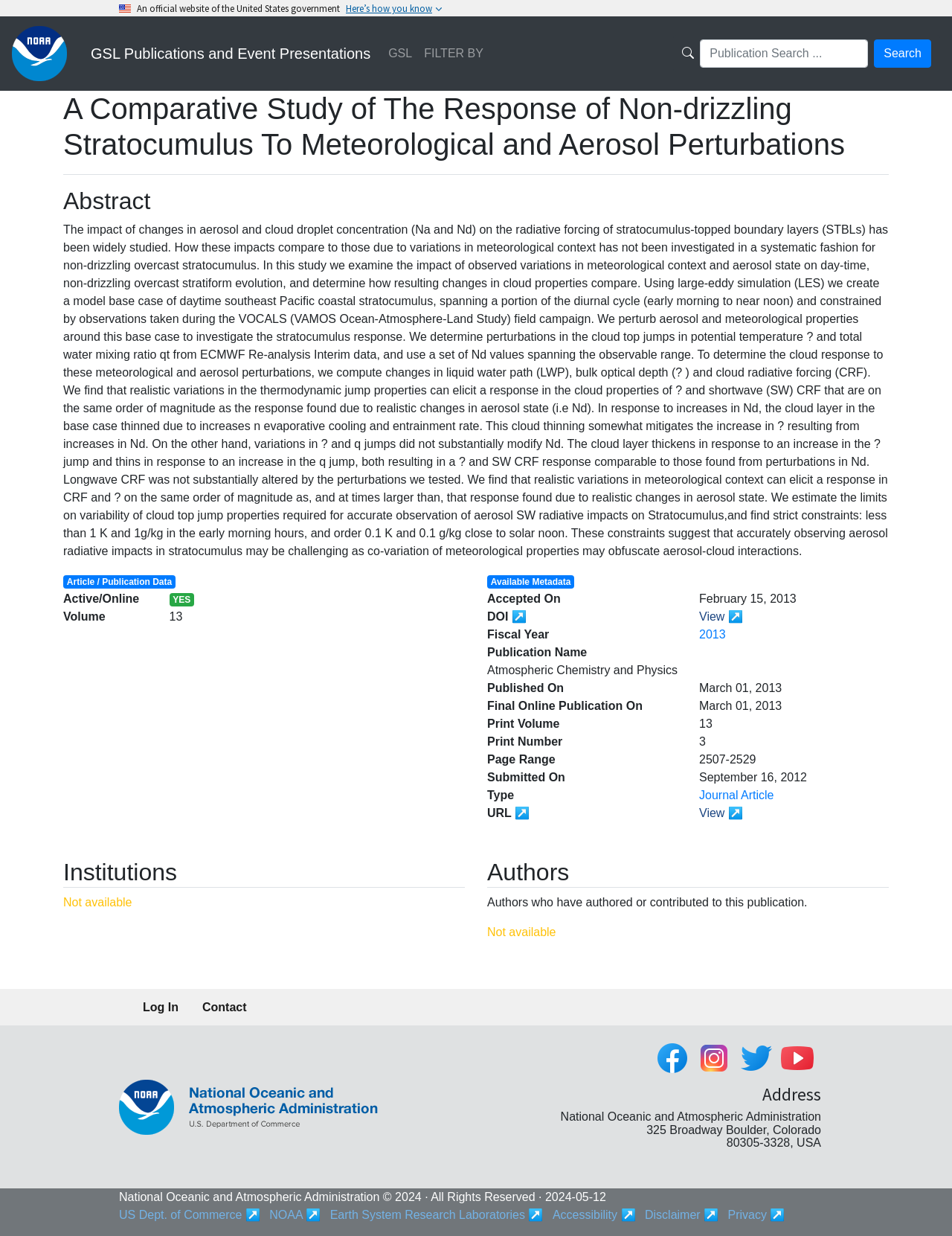Answer in one word or a short phrase: 
What is the address of the National Oceanic and Atmospheric Administration?

325 Broadway Boulder, Colorado 80305-3328, USA